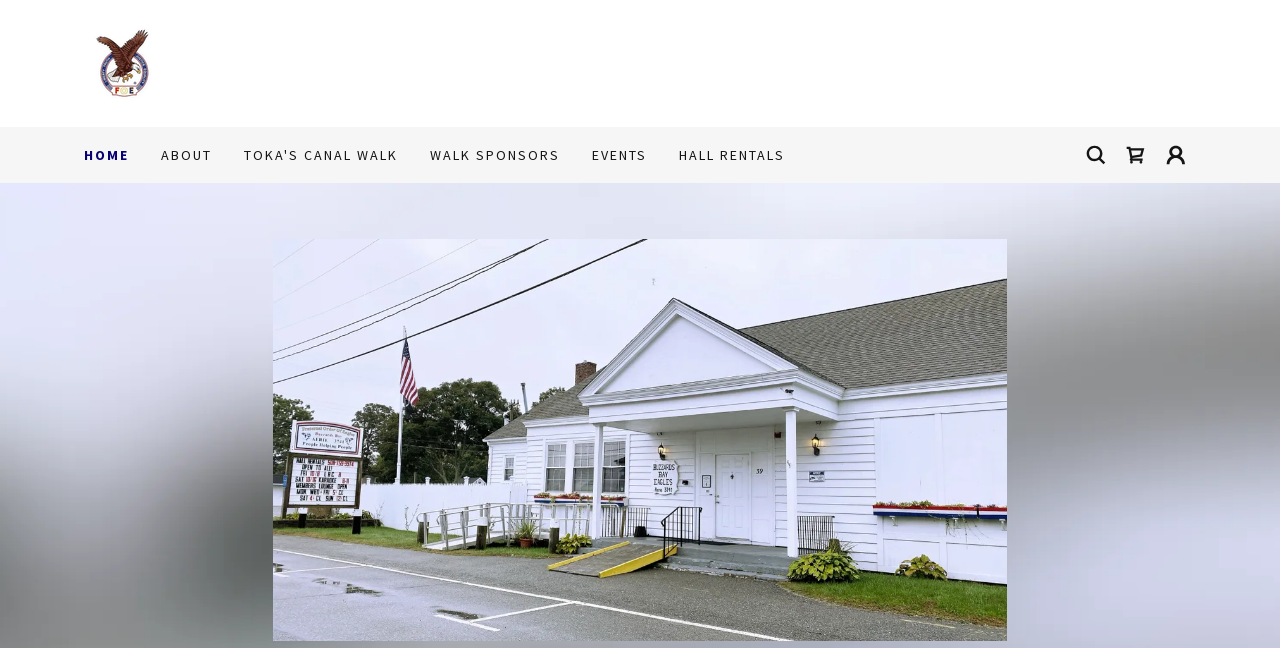How many images are there on the page?
Provide a thorough and detailed answer to the question.

I counted the number of image elements on the page, which are the 'FRATERNAL ORDER OF EAGLES' logo, an image with no description, an image with no description inside the shopping cart icon, and a large image at the bottom of the page.